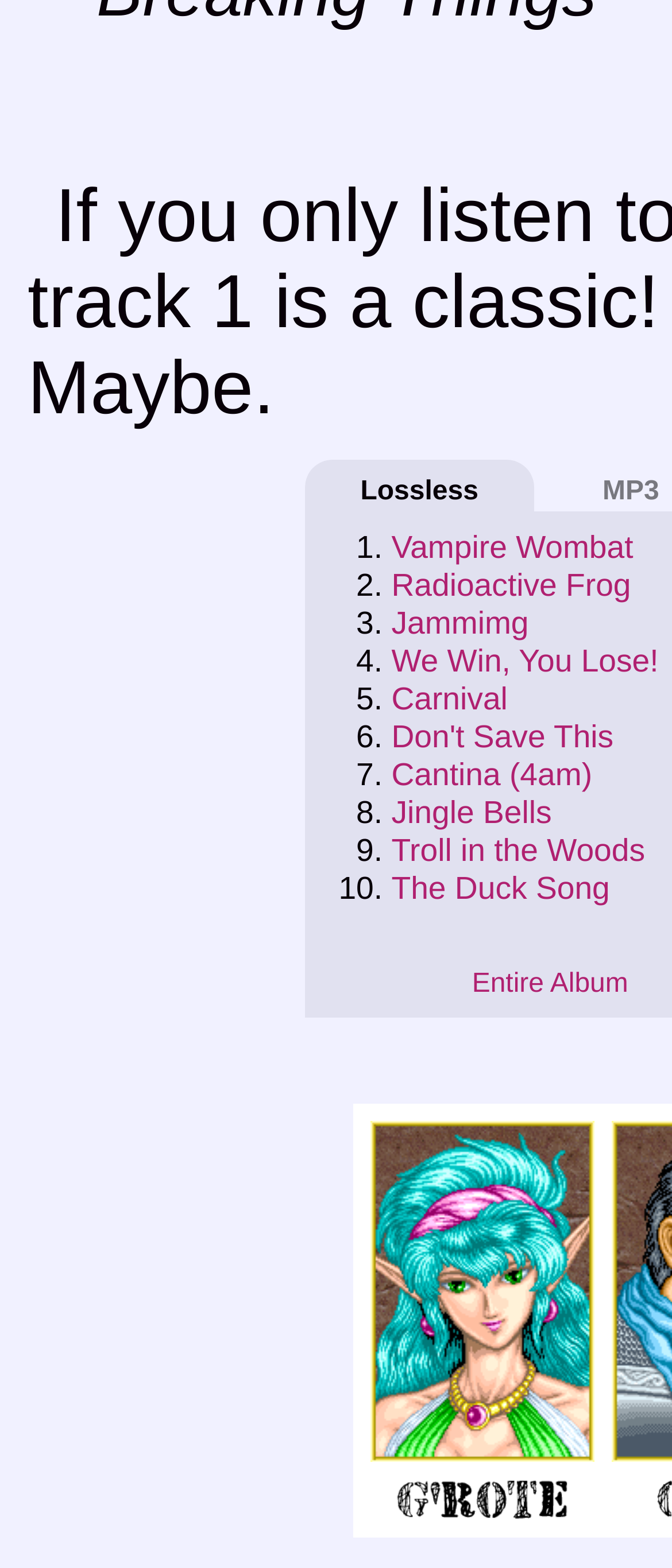Please give the bounding box coordinates of the area that should be clicked to fulfill the following instruction: "View GROTE image". The coordinates should be in the format of four float numbers from 0 to 1, i.e., [left, top, right, bottom].

[0.564, 0.943, 0.872, 0.969]